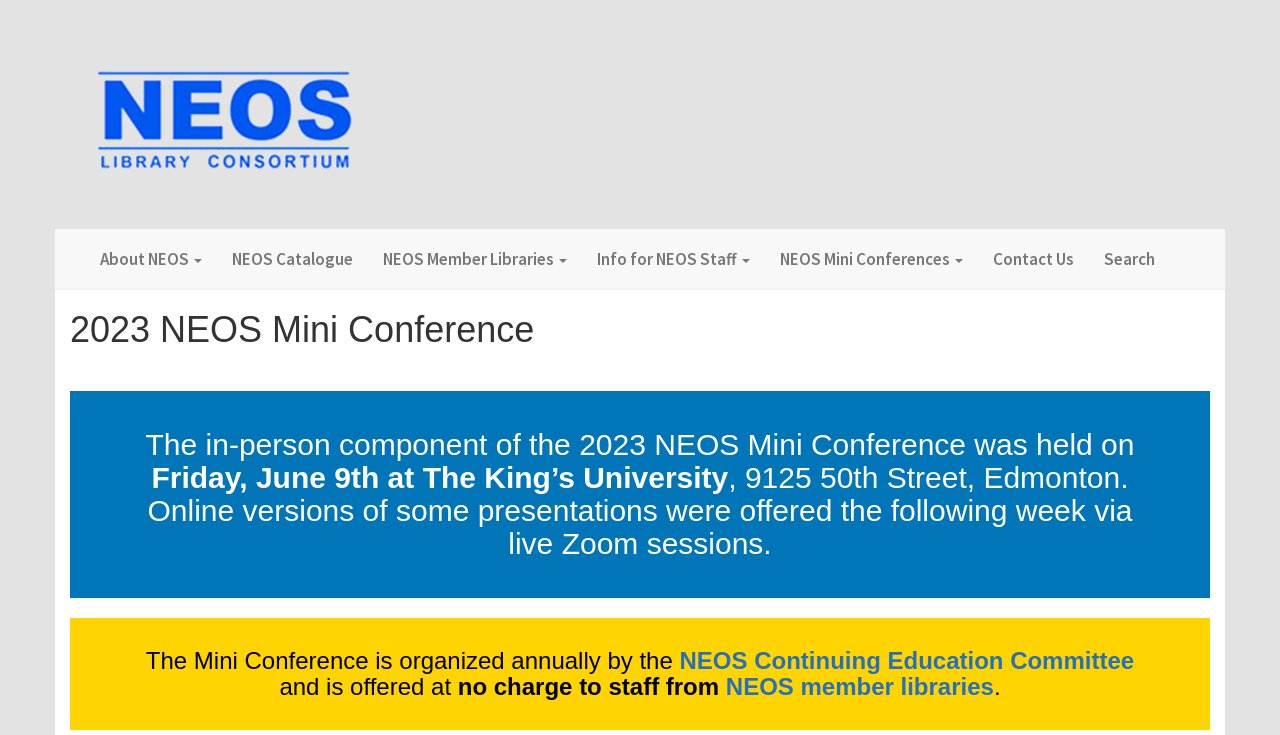Using the element description: "NEOS Member Libraries", determine the bounding box coordinates. The coordinates should be in the format [left, top, right, bottom], with values between 0 and 1.

[0.288, 0.318, 0.455, 0.386]